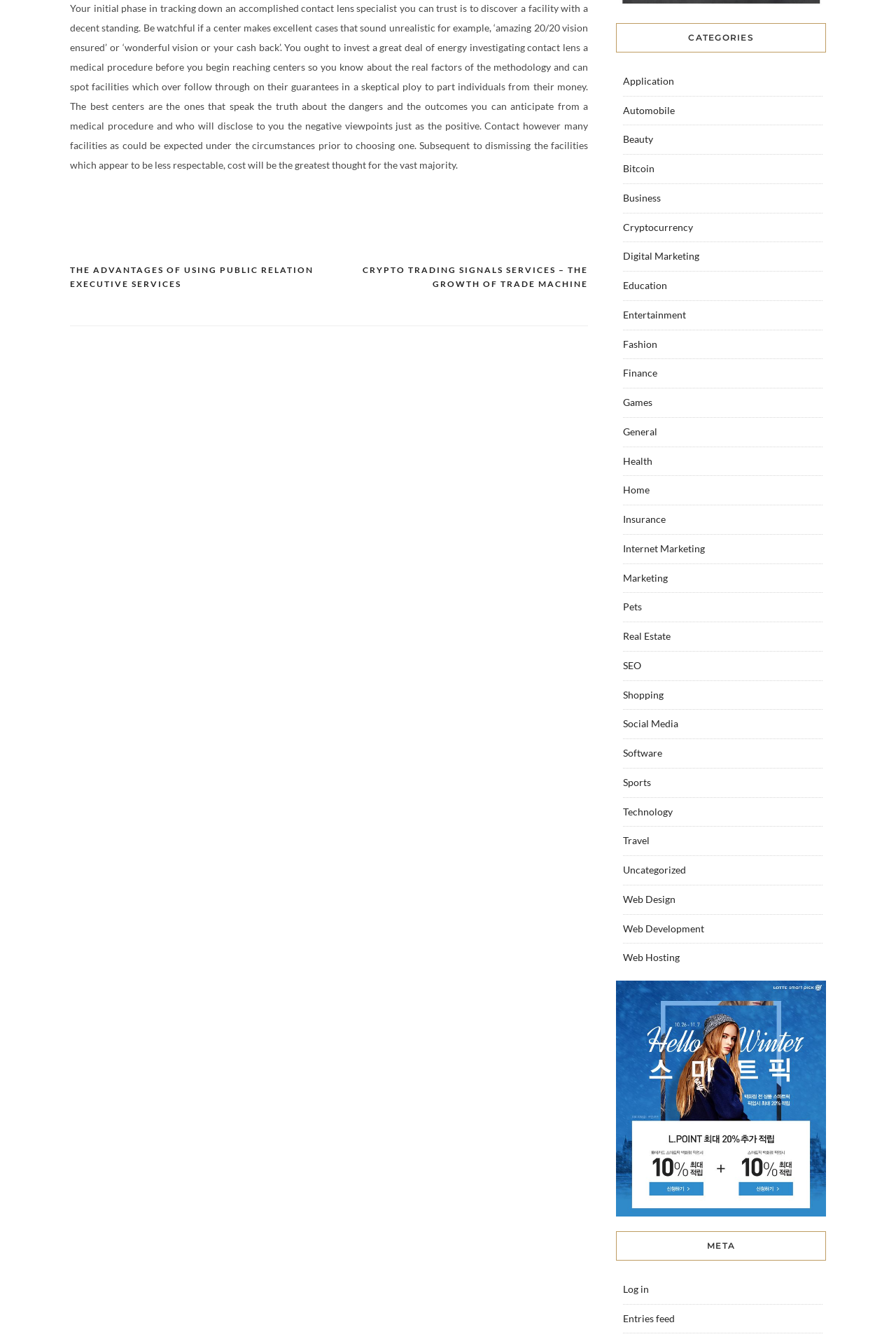Please specify the bounding box coordinates of the clickable region necessary for completing the following instruction: "Browse 'Beauty' category". The coordinates must consist of four float numbers between 0 and 1, i.e., [left, top, right, bottom].

[0.695, 0.1, 0.729, 0.108]